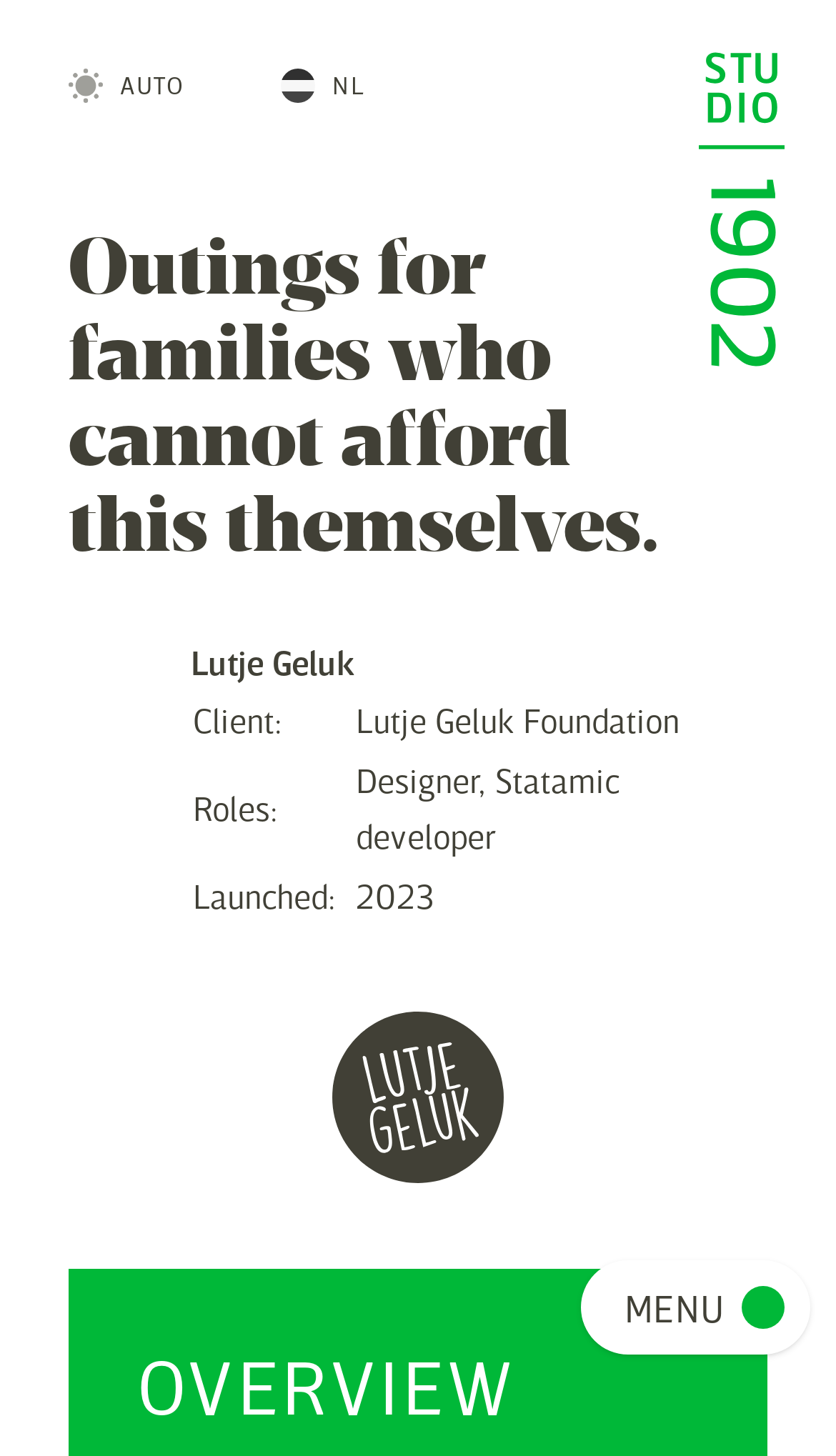In what year was the project launched?
Look at the image and answer the question using a single word or phrase.

2023